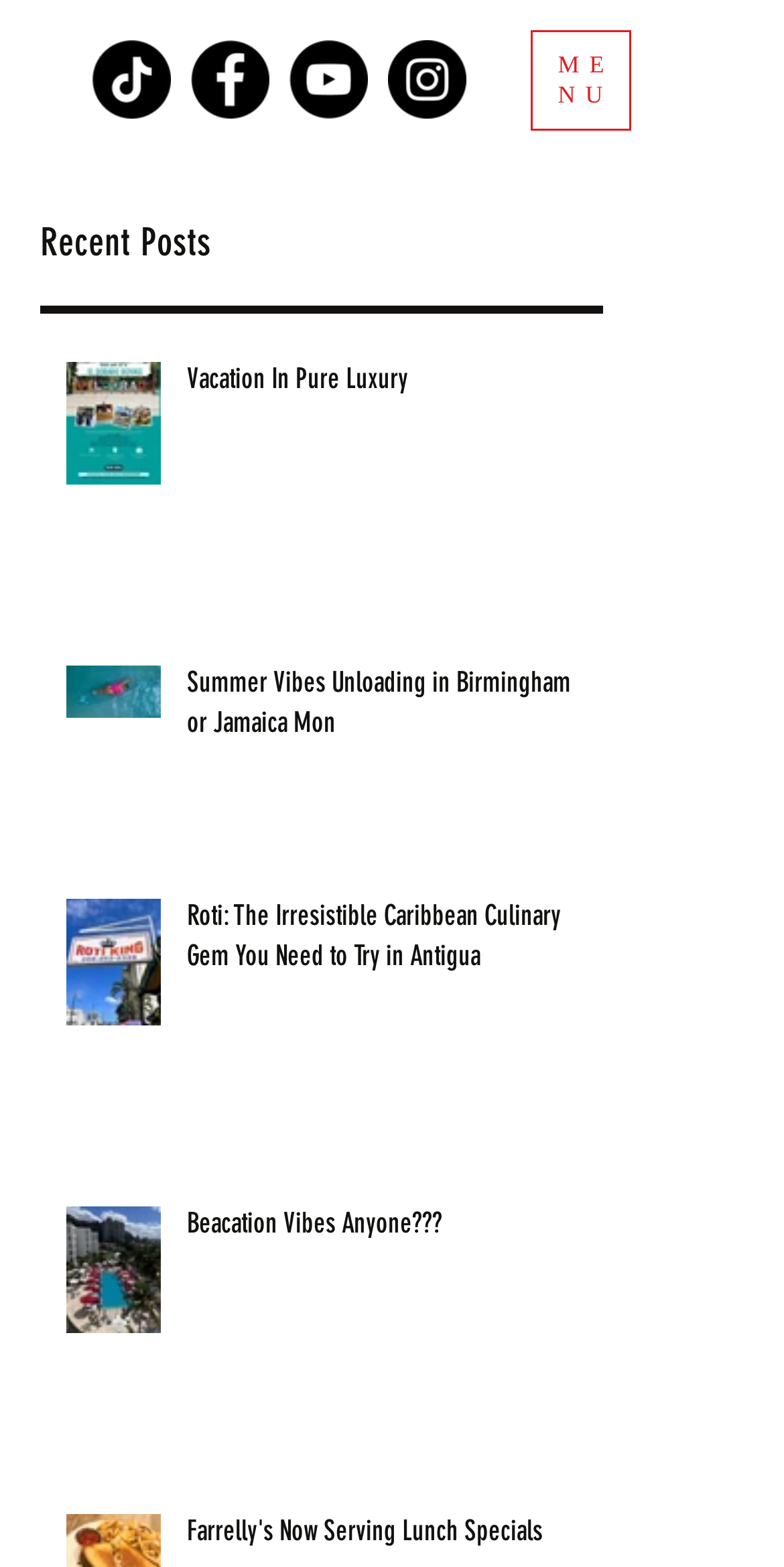Please determine the bounding box coordinates for the element that should be clicked to follow these instructions: "Read 'Vacation In Pure Luxury' article".

[0.238, 0.23, 0.738, 0.265]